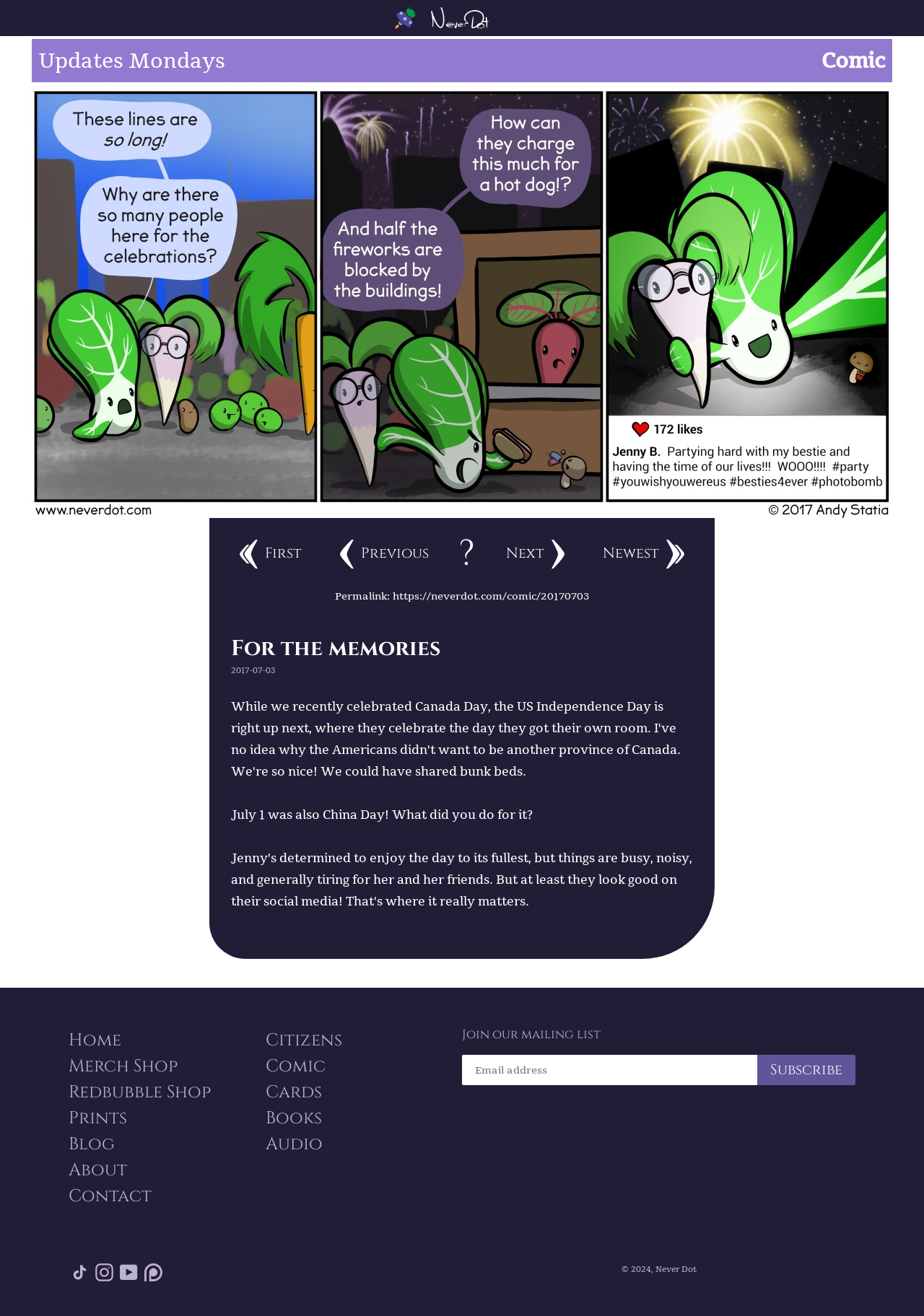Given the description Tik Tok, predict the bounding box coordinates of the UI element. Ensure the coordinates are in the format (top-left x, top-left y, bottom-right x, bottom-right y) and all values are between 0 and 1.

[0.074, 0.96, 0.098, 0.978]